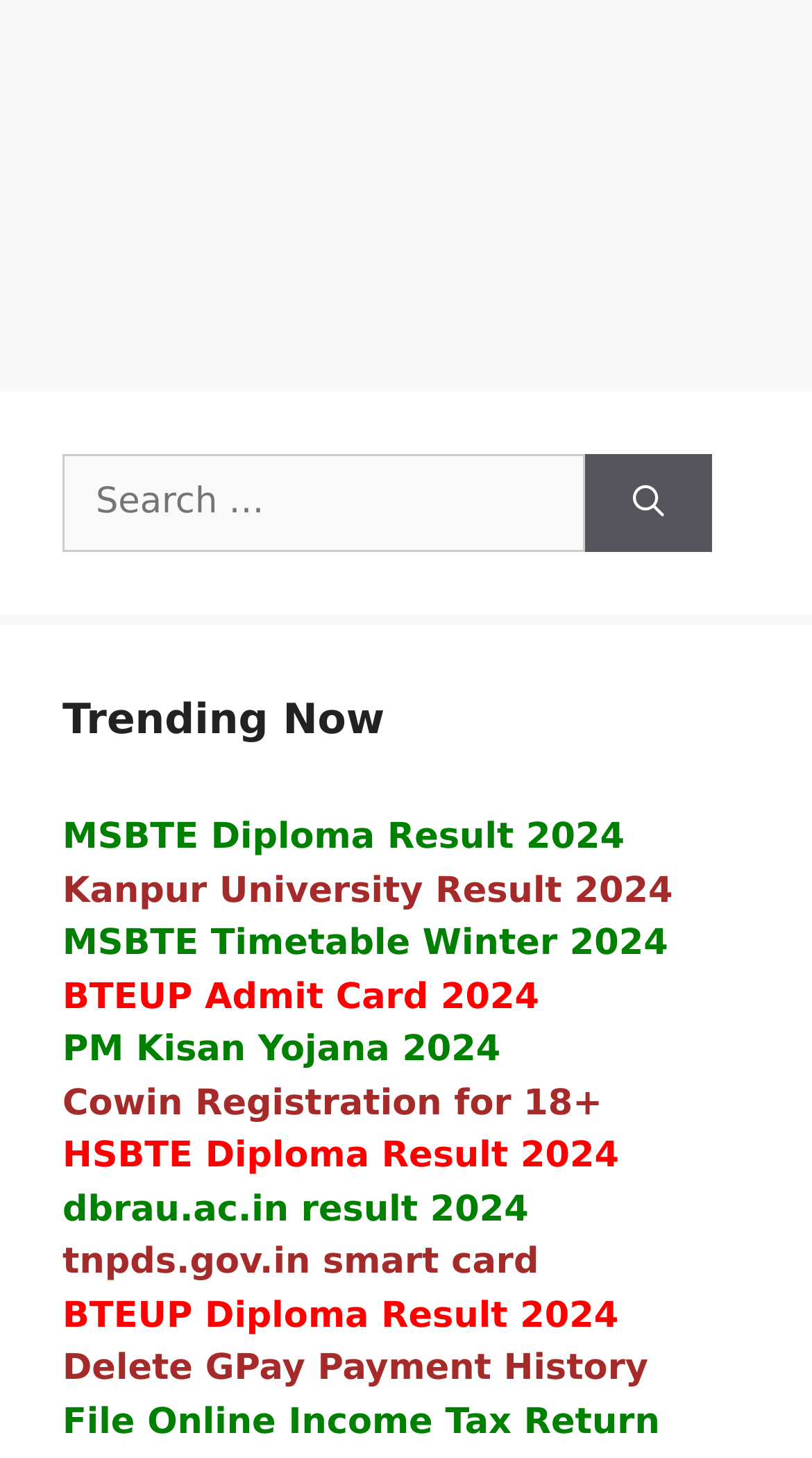Please find the bounding box coordinates of the element's region to be clicked to carry out this instruction: "Click on trending MSBTE Diploma Result 2024".

[0.077, 0.561, 0.769, 0.589]